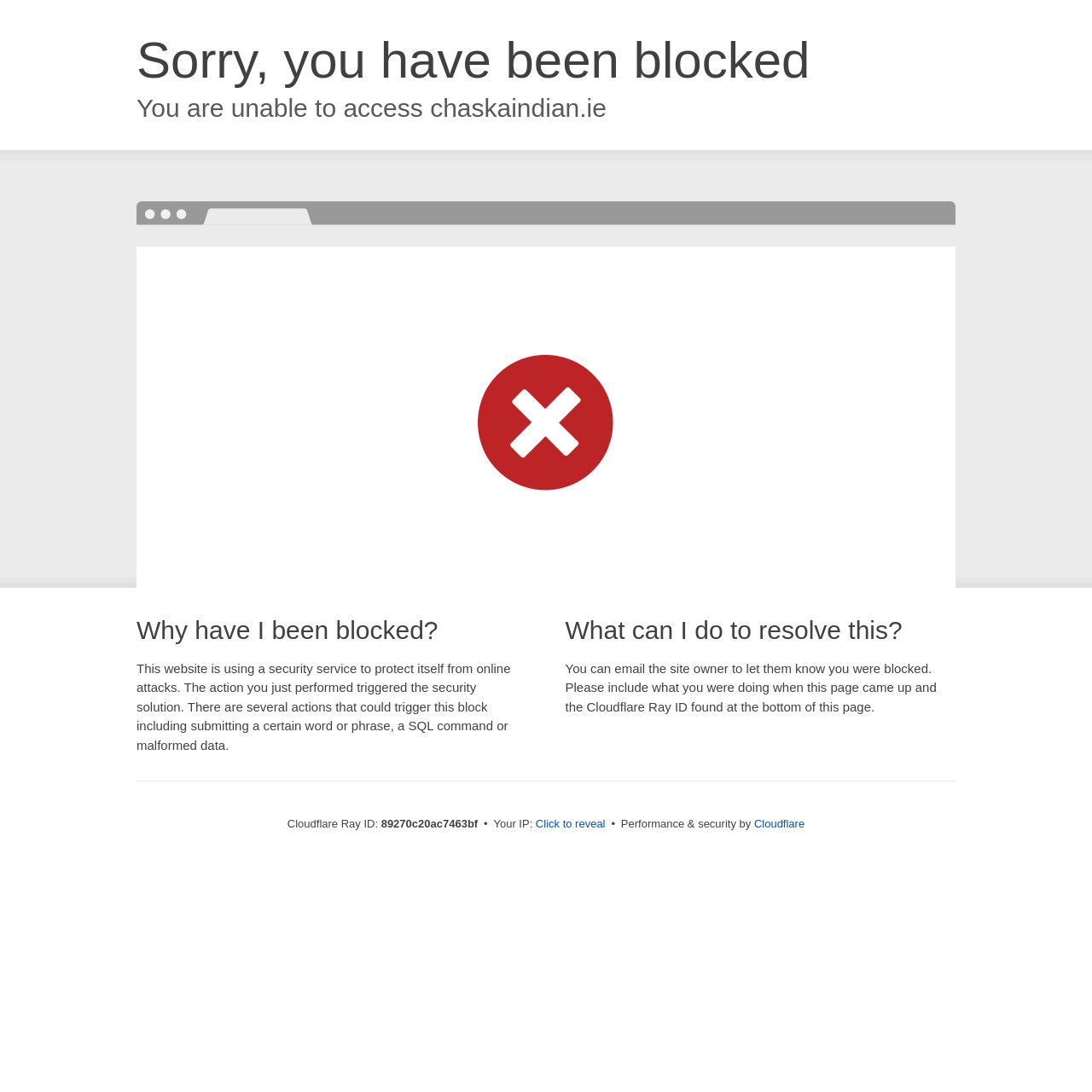From the screenshot, find the bounding box of the UI element matching this description: "Click to reveal". Supply the bounding box coordinates in the form [left, top, right, bottom], each a float between 0 and 1.

[0.491, 0.747, 0.554, 0.762]